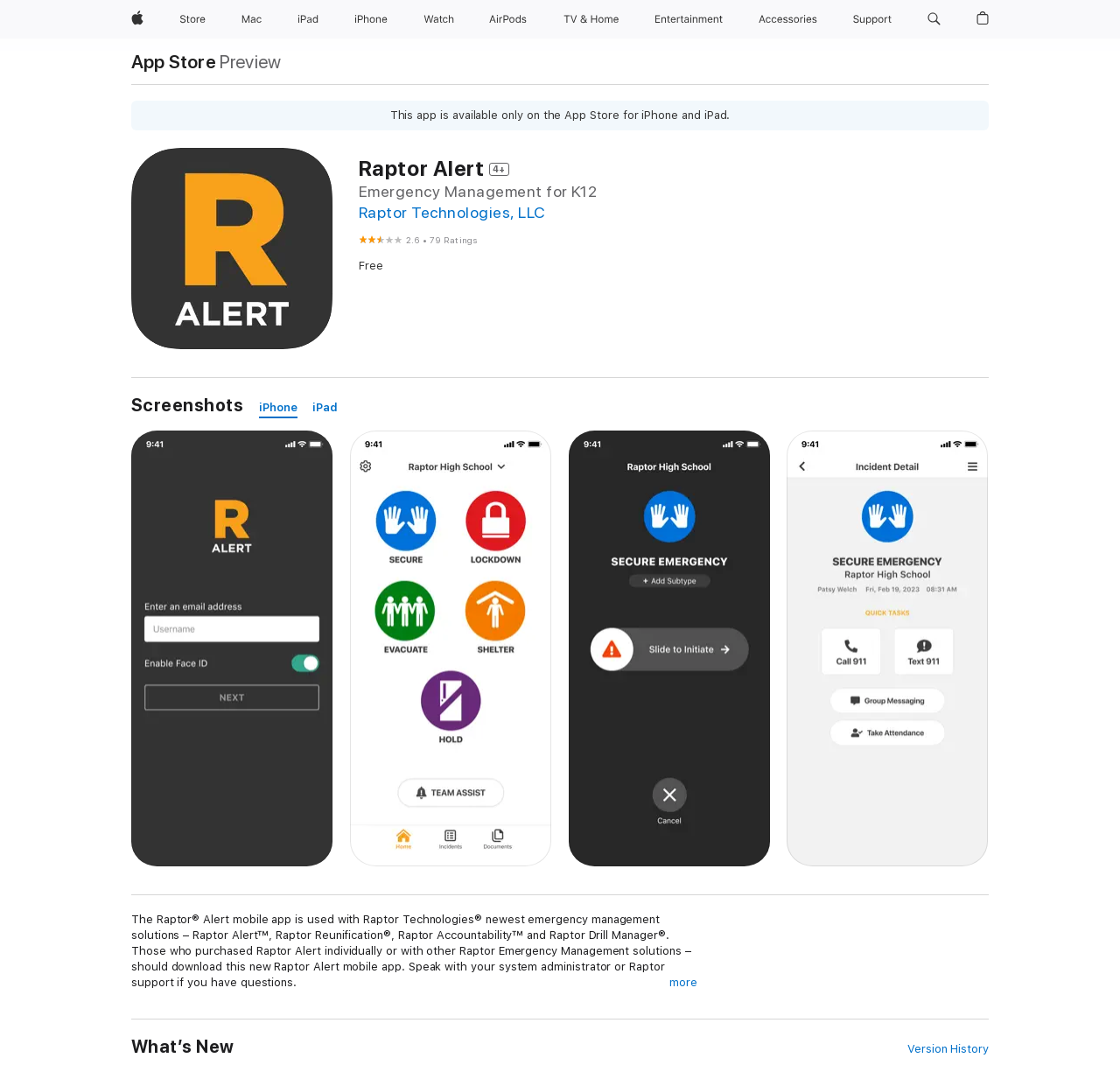Identify the bounding box coordinates for the element that needs to be clicked to fulfill this instruction: "Search apple.com". Provide the coordinates in the format of four float numbers between 0 and 1: [left, top, right, bottom].

[0.822, 0.0, 0.846, 0.036]